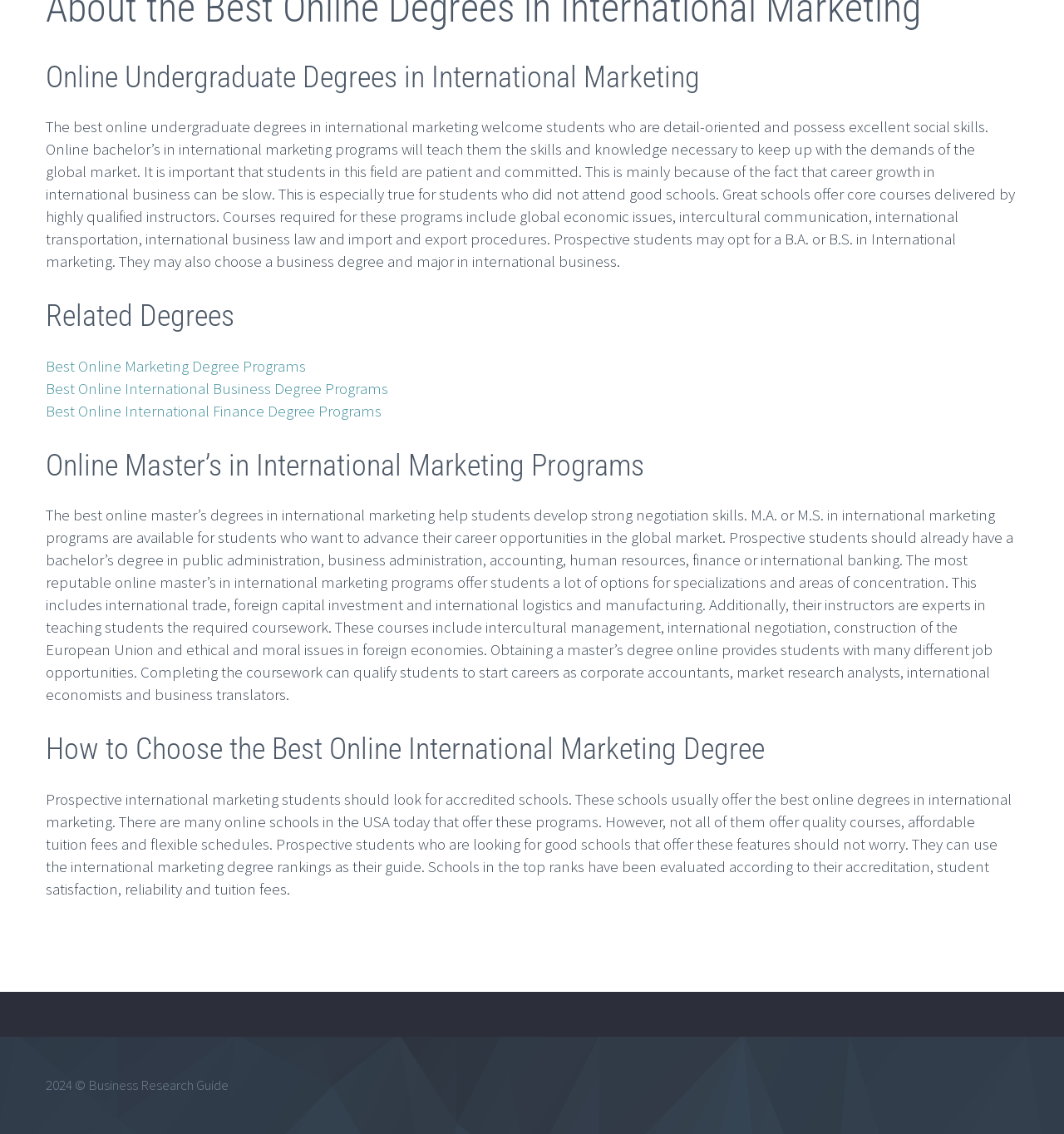Given the element description "Best Online Marketing Degree Programs" in the screenshot, predict the bounding box coordinates of that UI element.

[0.043, 0.313, 0.288, 0.331]